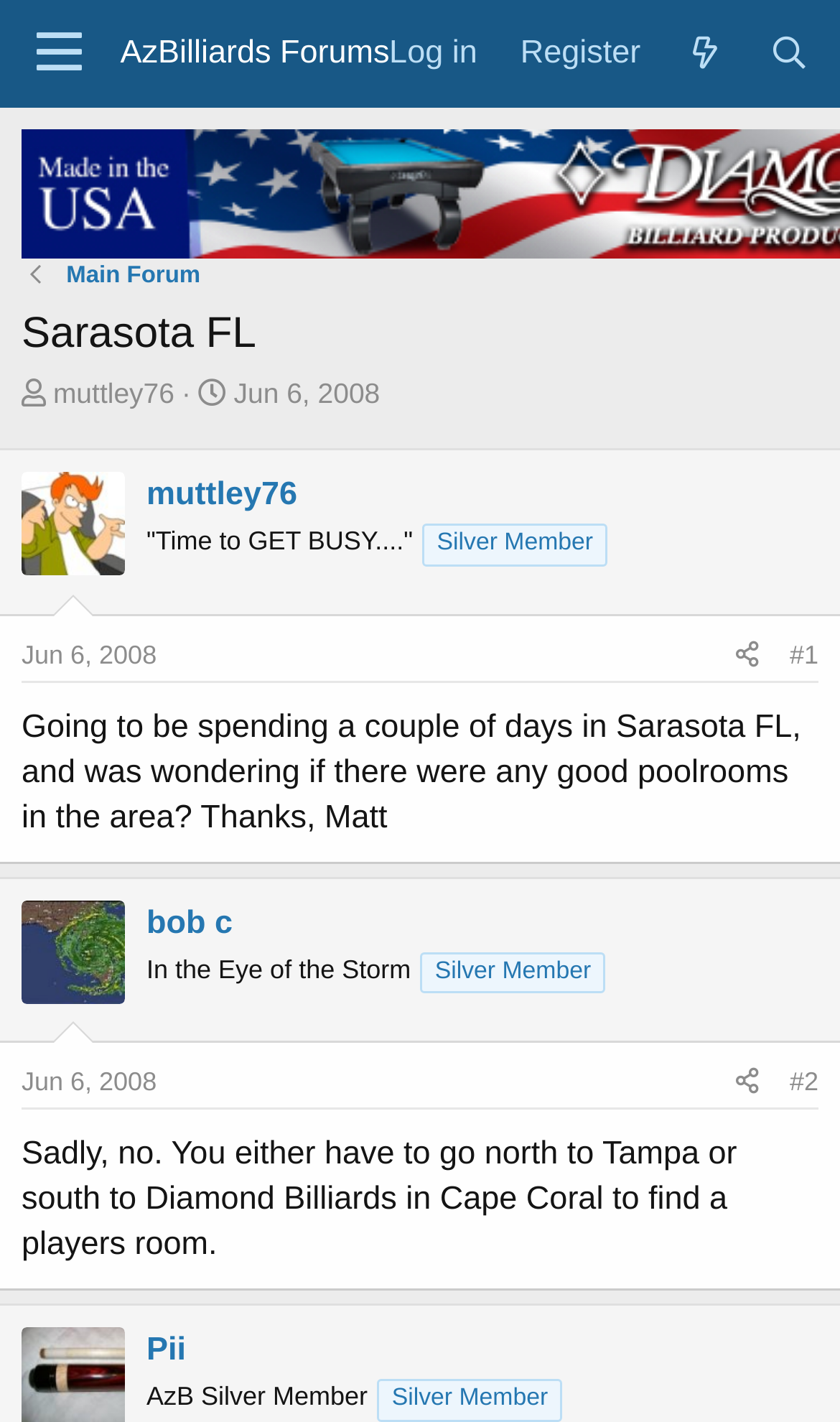Find the bounding box coordinates of the element to click in order to complete the given instruction: "Read the post from muttley76."

[0.026, 0.332, 0.149, 0.405]